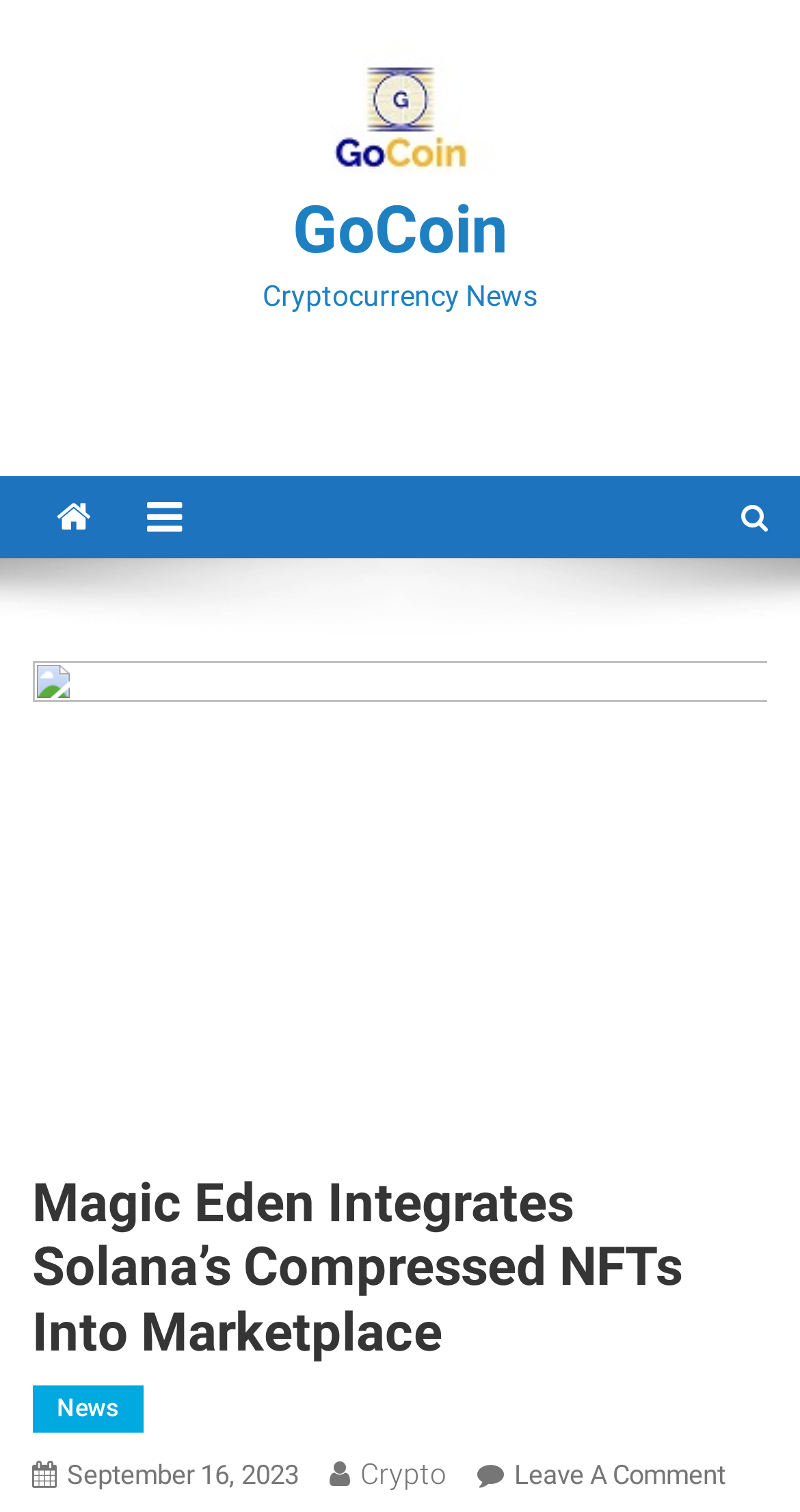Given the webpage screenshot and the description, determine the bounding box coordinates (top-left x, top-left y, bottom-right x, bottom-right y) that define the location of the UI element matching this description: News

[0.04, 0.916, 0.178, 0.948]